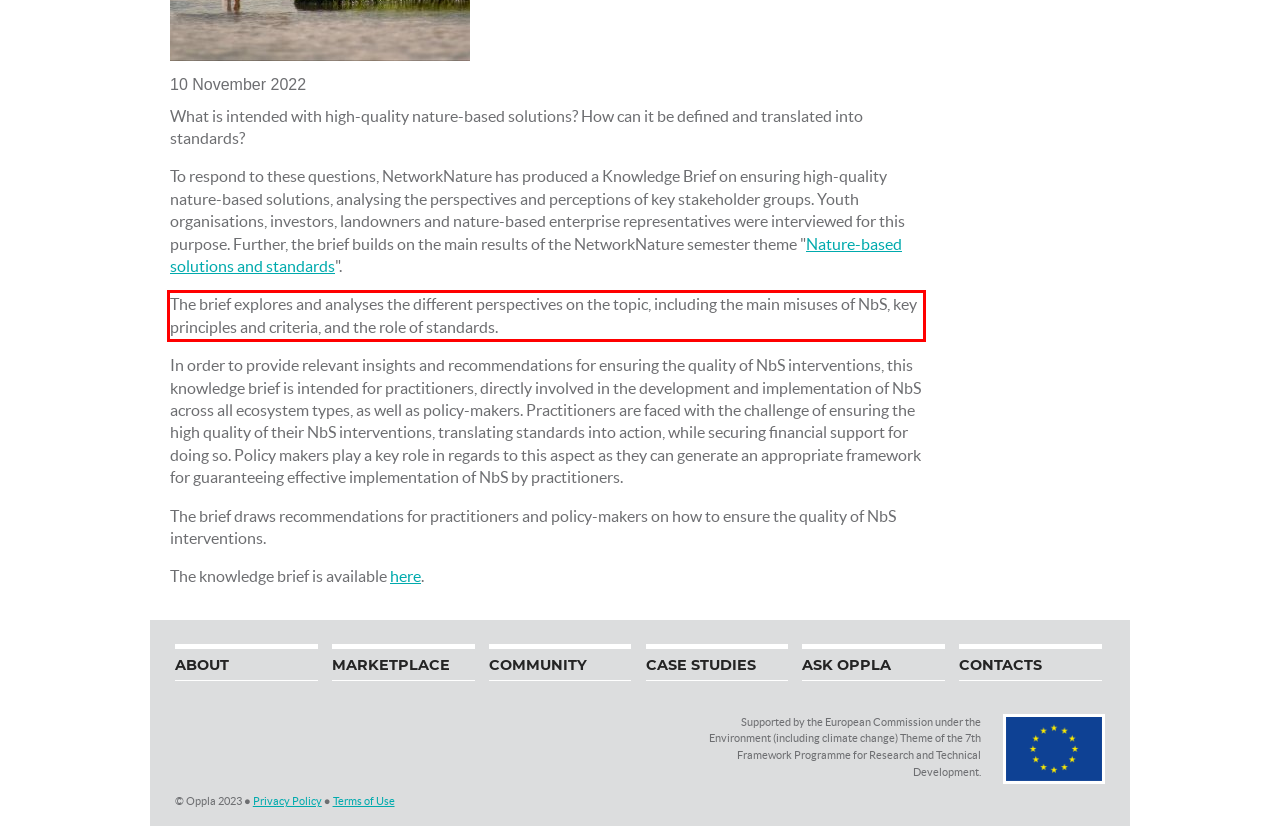Review the webpage screenshot provided, and perform OCR to extract the text from the red bounding box.

The brief explores and analyses the different perspectives on the topic, including the main misuses of NbS, key principles and criteria, and the role of standards.